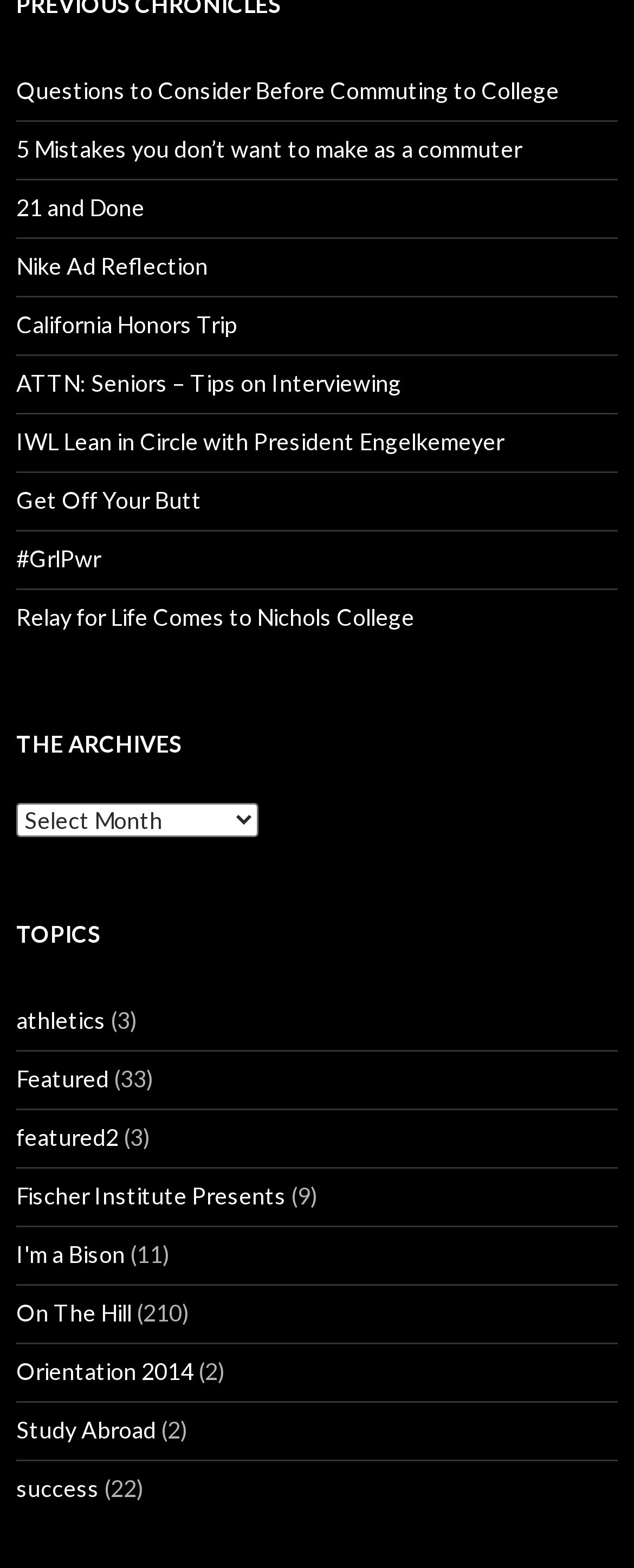Extract the bounding box for the UI element that matches this description: "A Rocker's Guide to Appearance".

None